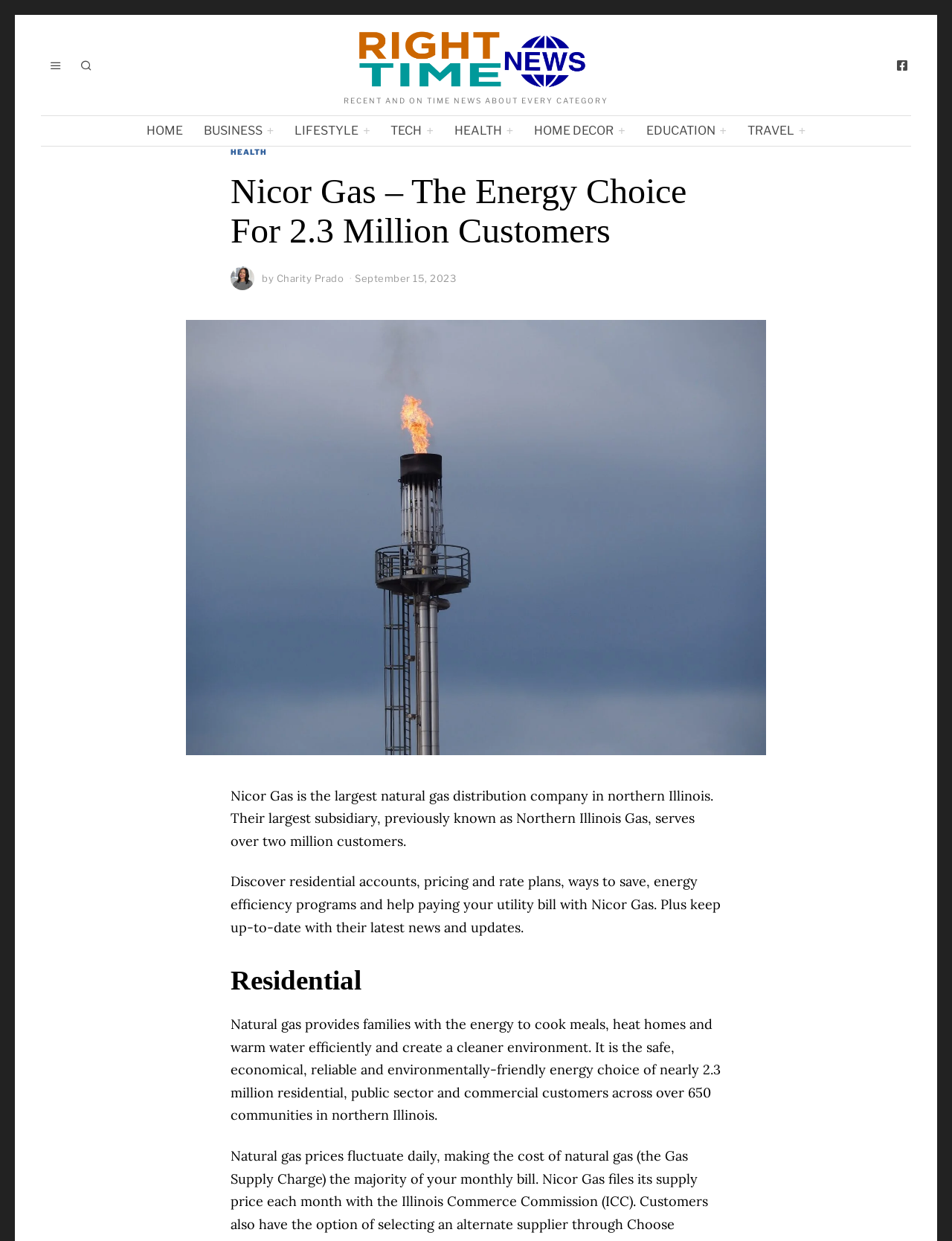Find the bounding box coordinates of the area that needs to be clicked in order to achieve the following instruction: "Click the HOME link". The coordinates should be specified as four float numbers between 0 and 1, i.e., [left, top, right, bottom].

[0.143, 0.094, 0.203, 0.118]